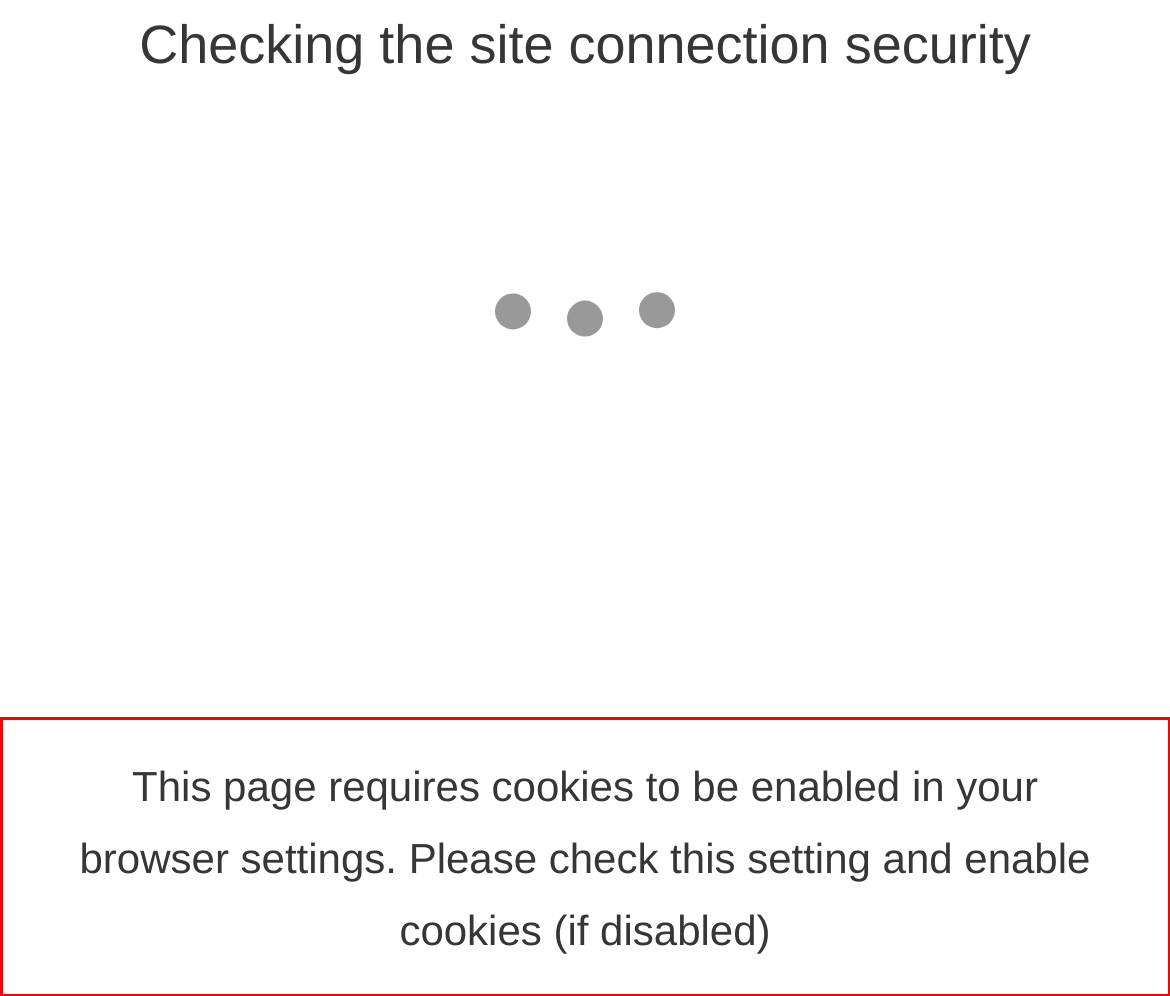Using the provided webpage screenshot, recognize the text content in the area marked by the red bounding box.

This page requires cookies to be enabled in your browser settings. Please check this setting and enable cookies (if disabled)